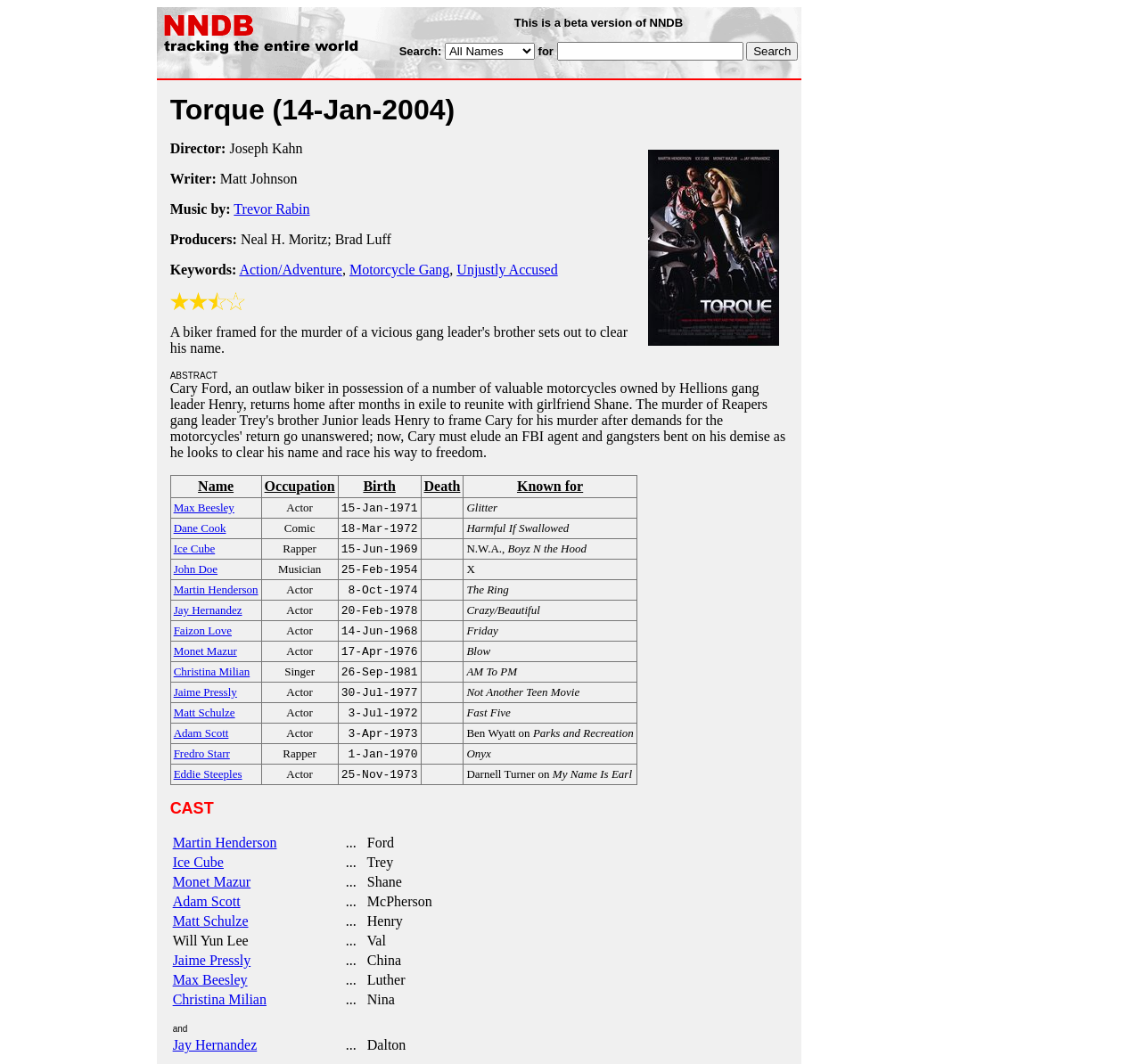Locate the bounding box coordinates of the element I should click to achieve the following instruction: "Search for names".

[0.488, 0.039, 0.651, 0.057]